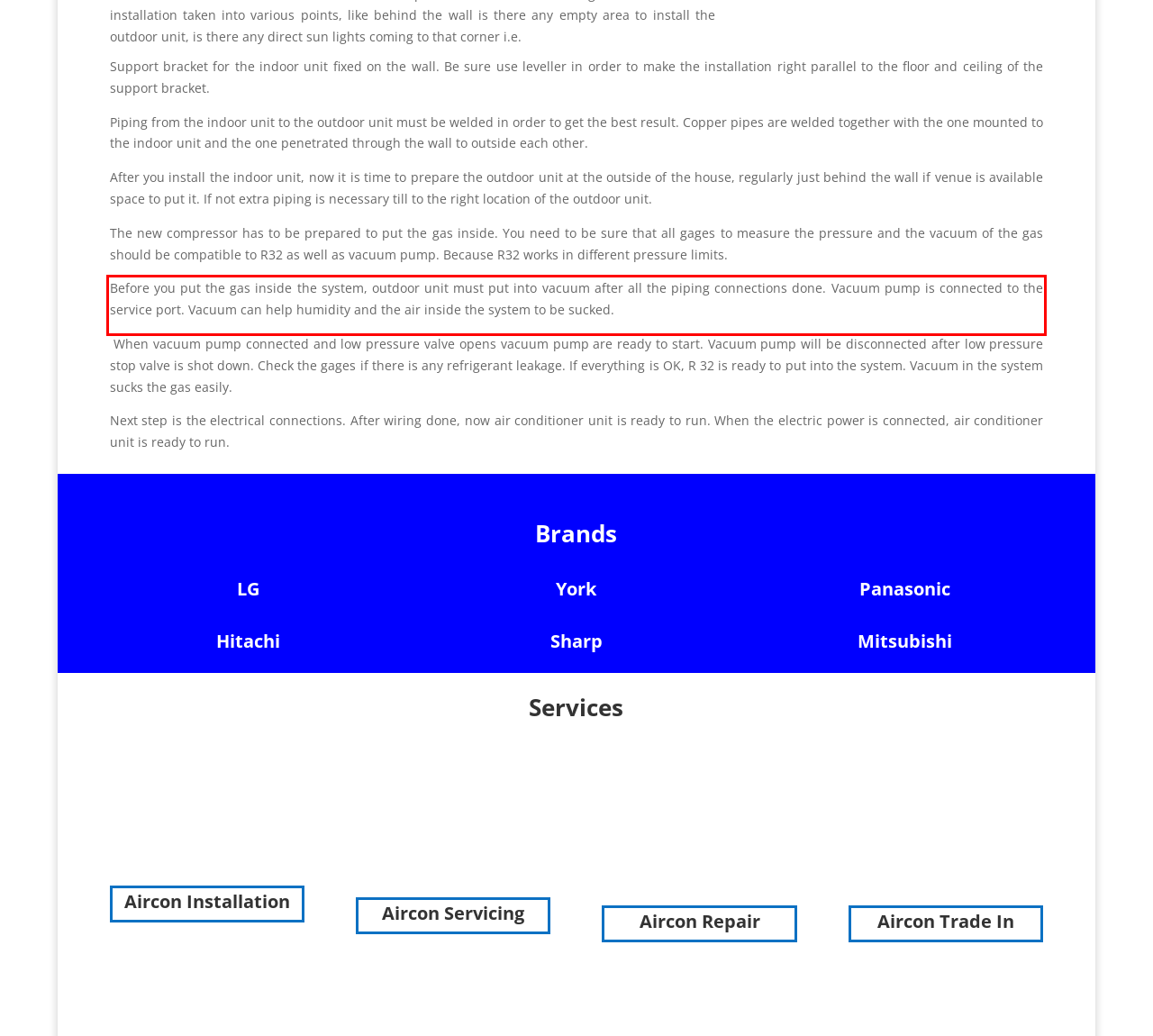Observe the screenshot of the webpage, locate the red bounding box, and extract the text content within it.

Before you put the gas inside the system, outdoor unit must put into vacuum after all the piping connections done. Vacuum pump is connected to the service port. Vacuum can help humidity and the air inside the system to be sucked.